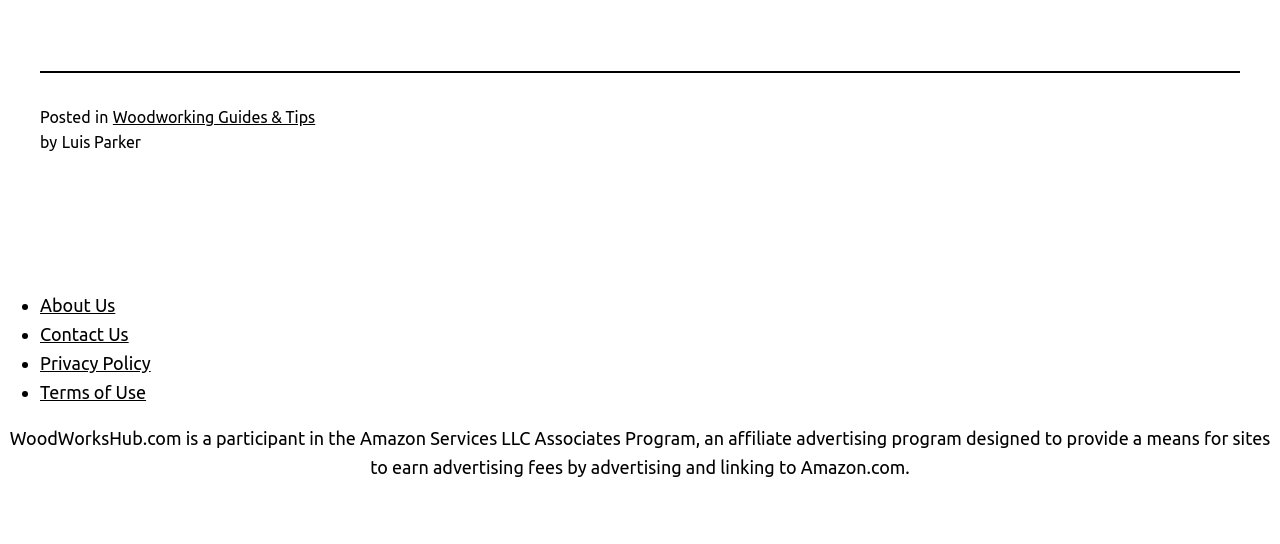Show the bounding box coordinates for the HTML element as described: "Read More".

None